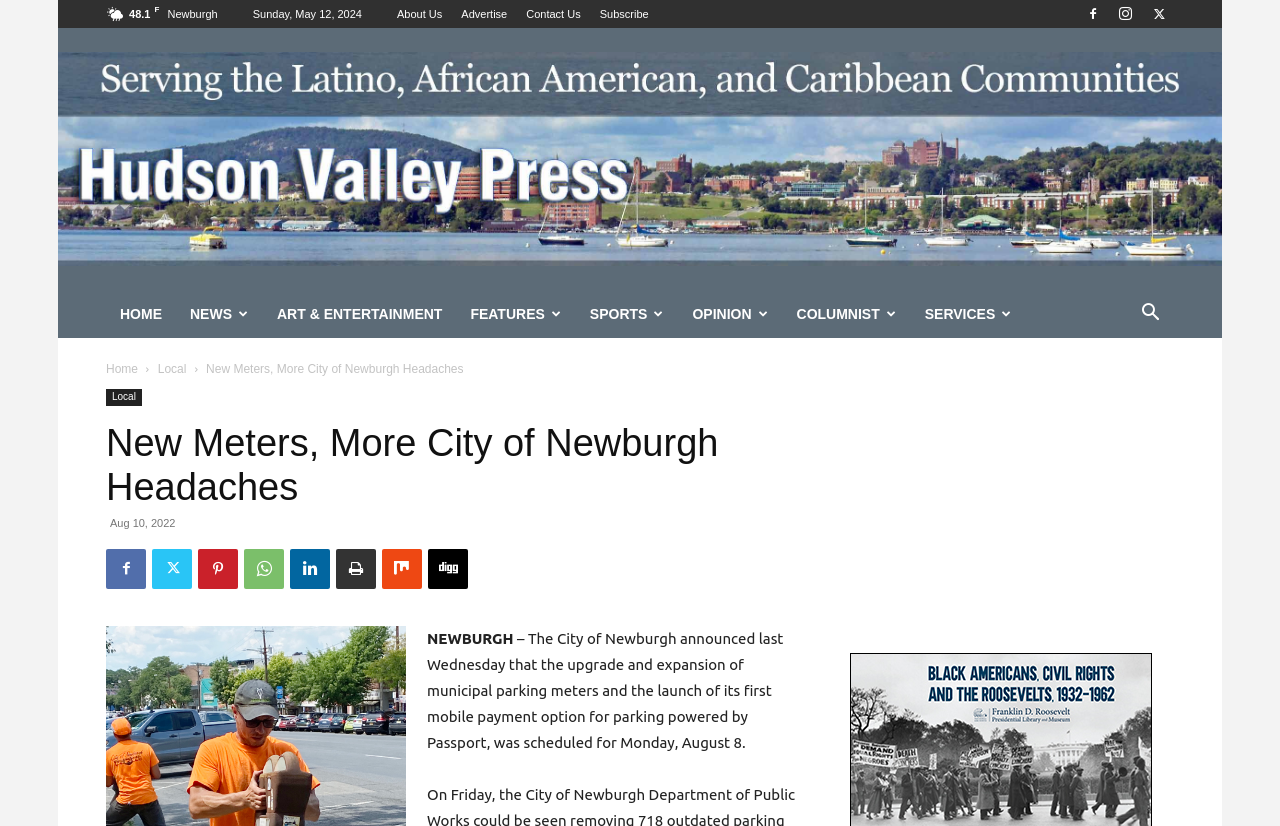Specify the bounding box coordinates of the area to click in order to follow the given instruction: "Read the 'New Meters, More City of Newburgh Headaches' article."

[0.161, 0.438, 0.362, 0.455]